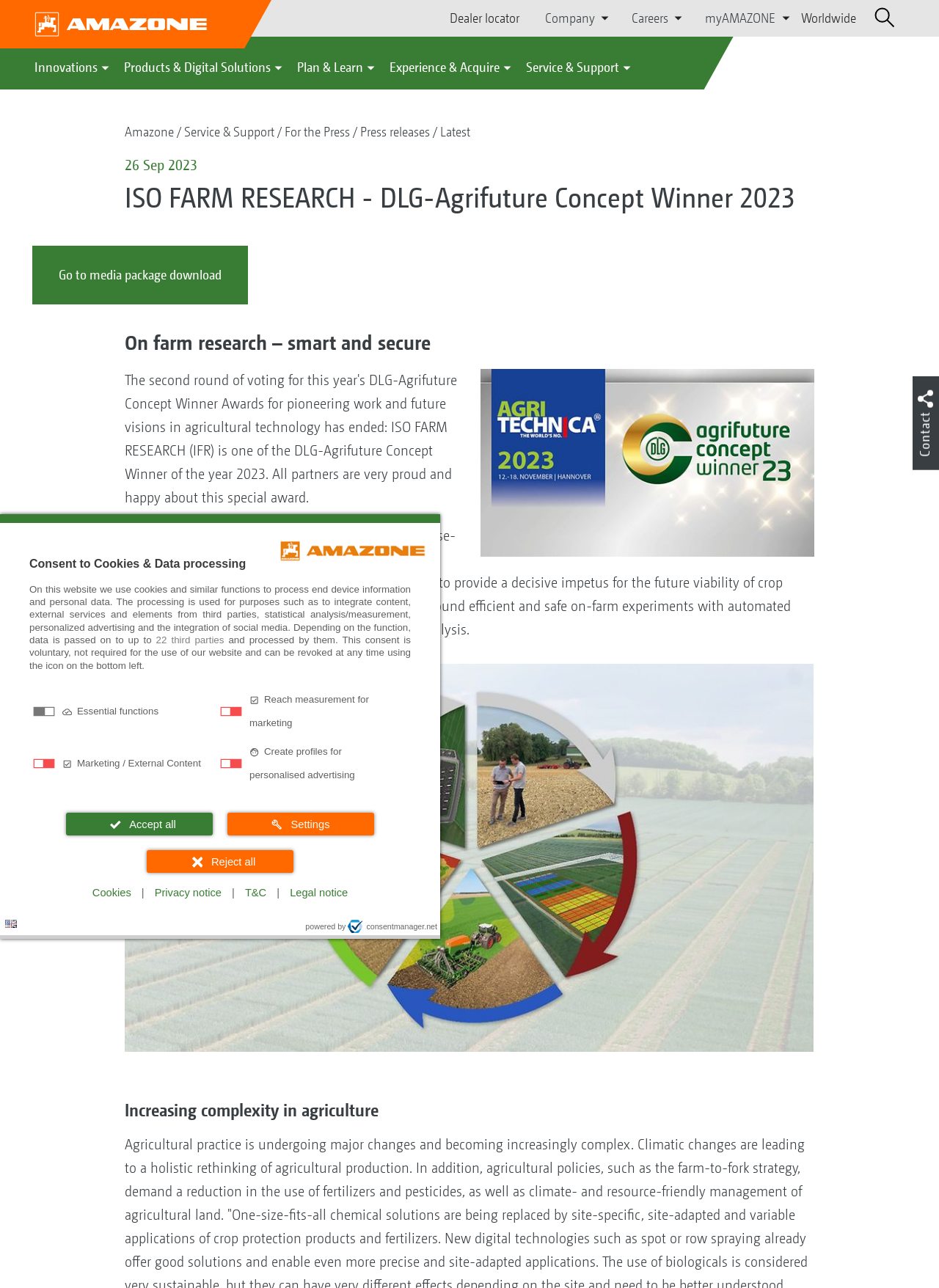Give a one-word or short phrase answer to the question: 
What is the title of the latest news article?

ISO FARM RESEARCH - DLG-Agrifuture Concept Winner 2023